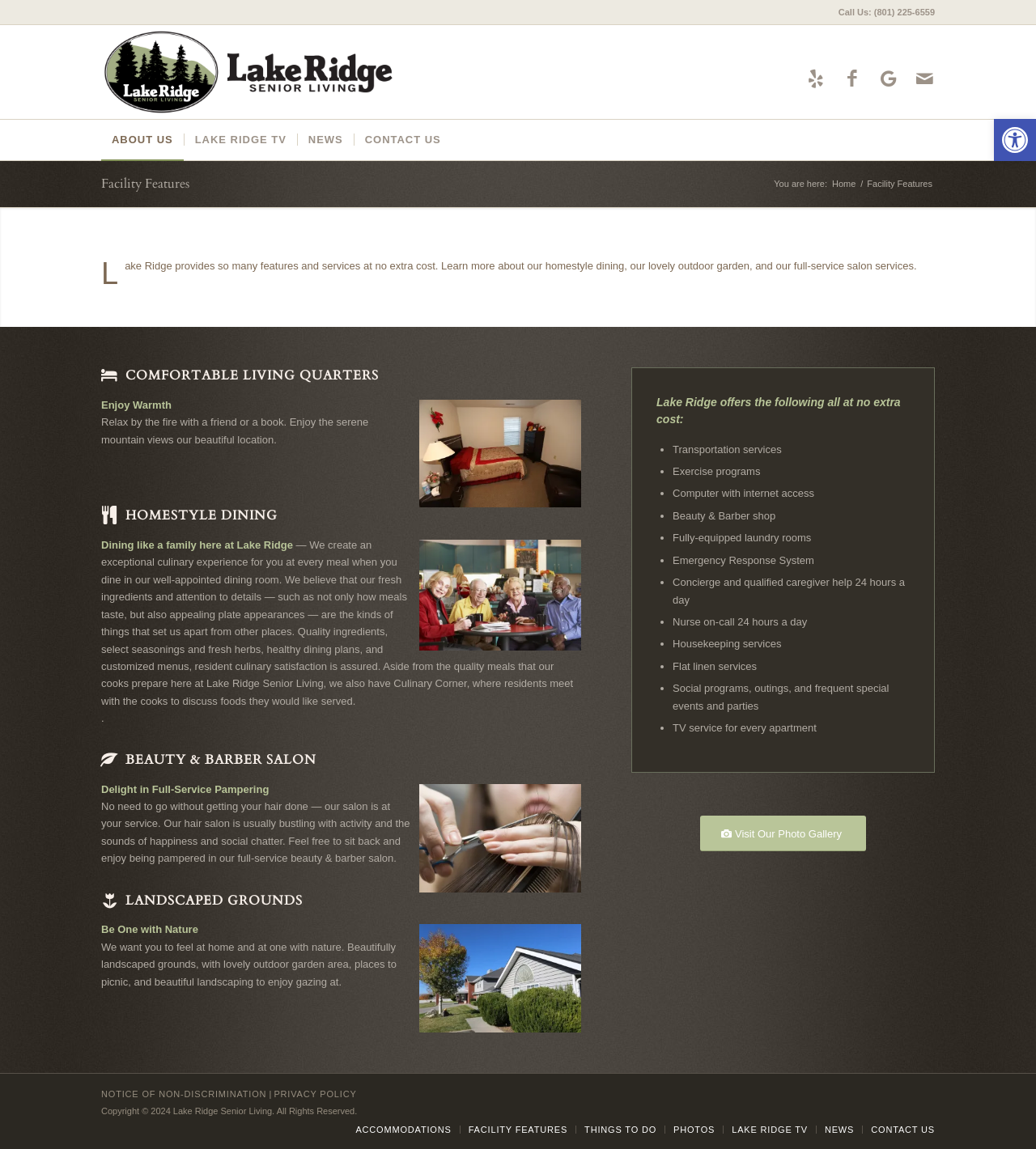Give a one-word or short phrase answer to the question: 
What is one of the services provided by the facility?

Transportation services